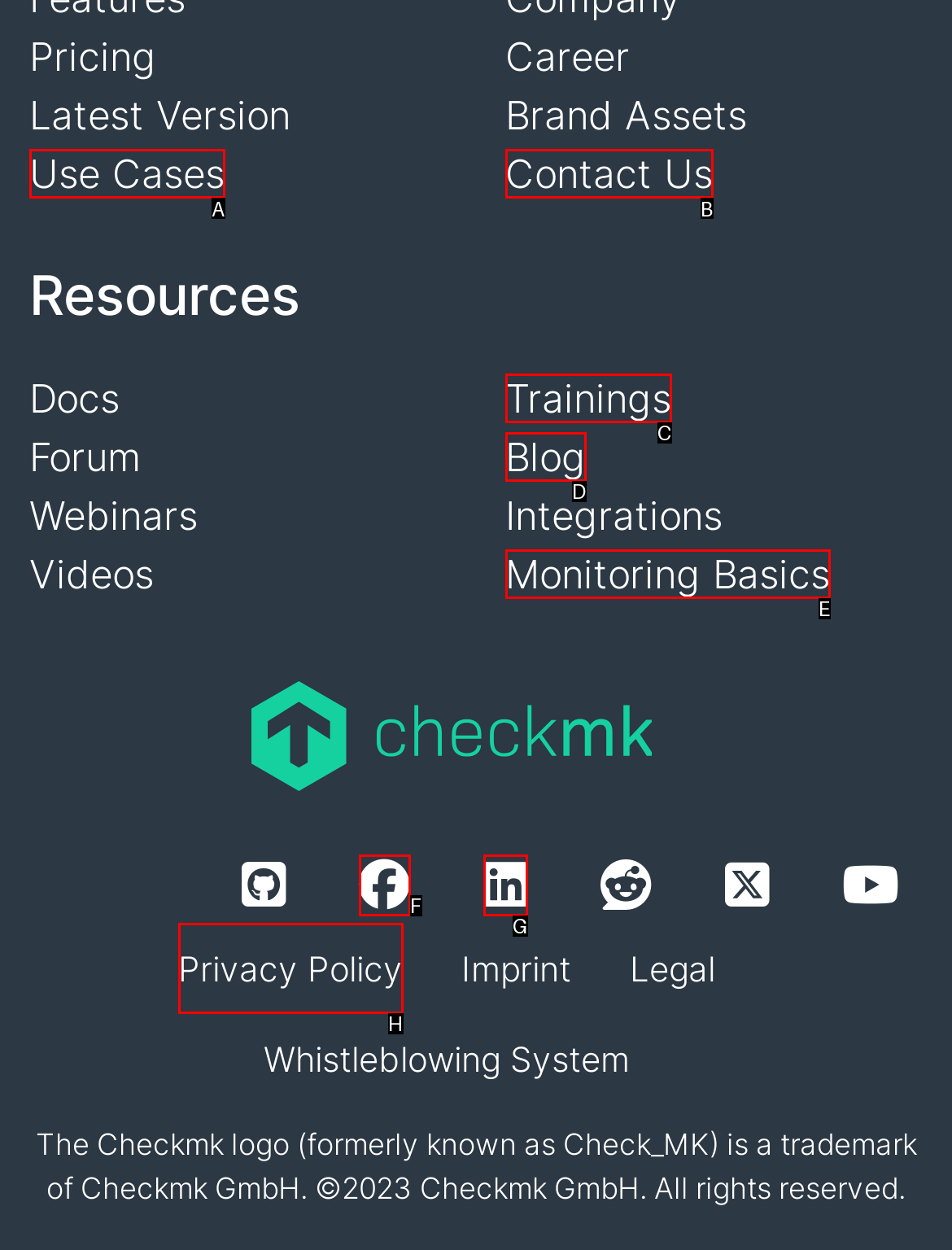Identify which HTML element aligns with the description: aria-label="Facebook"
Answer using the letter of the correct choice from the options available.

F